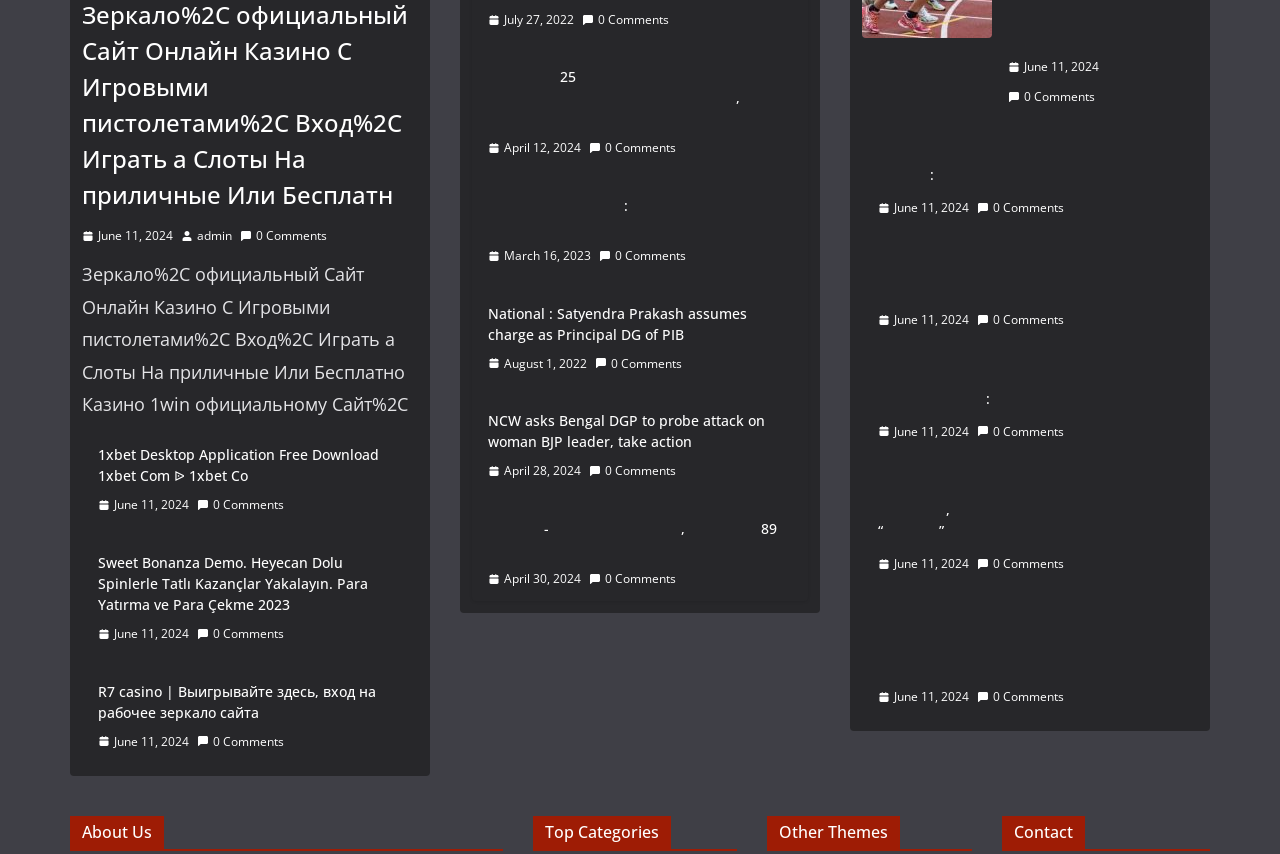Please indicate the bounding box coordinates of the element's region to be clicked to achieve the instruction: "Read the article about Dame Shirley in Sardinia". Provide the coordinates as four float numbers between 0 and 1, i.e., [left, top, right, bottom].

None